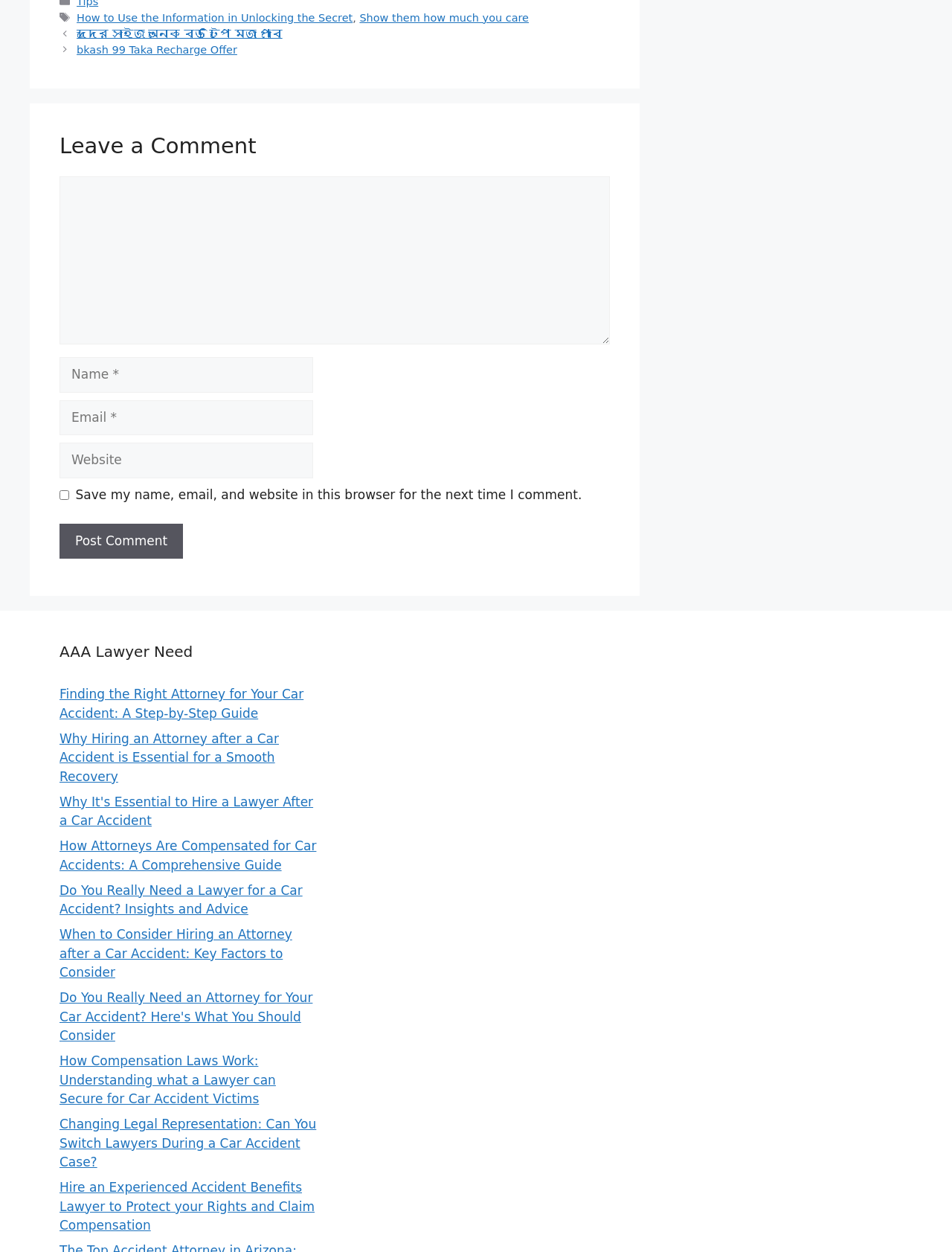Given the description of the UI element: "parent_node: Comment name="email" placeholder="Email *"", predict the bounding box coordinates in the form of [left, top, right, bottom], with each value being a float between 0 and 1.

[0.062, 0.319, 0.329, 0.348]